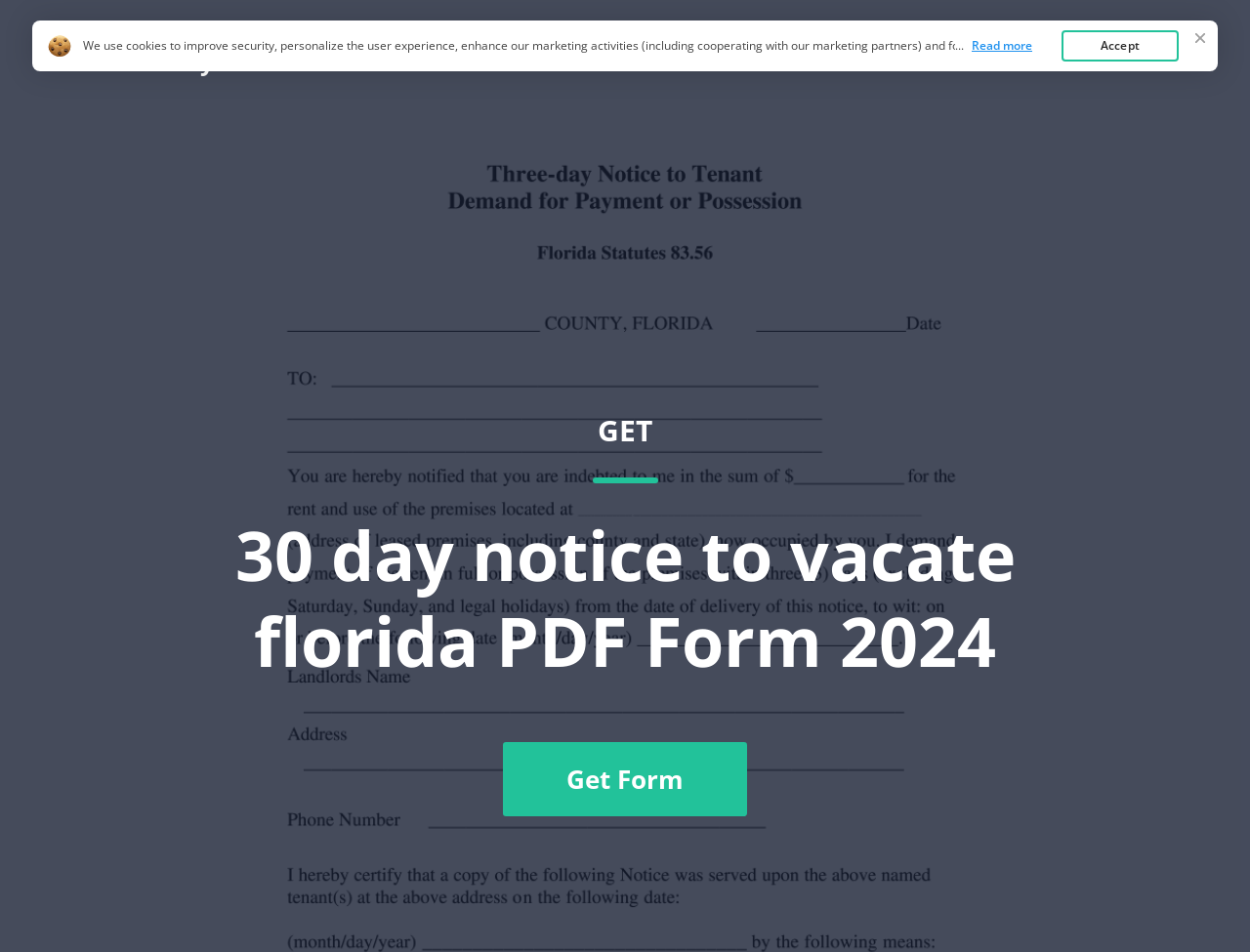What is the text content of the cookie policy message?
Carefully analyze the image and provide a detailed answer to the question.

I found the answer by looking at the StaticText elements that contain the cookie policy message, which starts with 'We use cookies to improve security...' and continues with more information about the use of cookies.